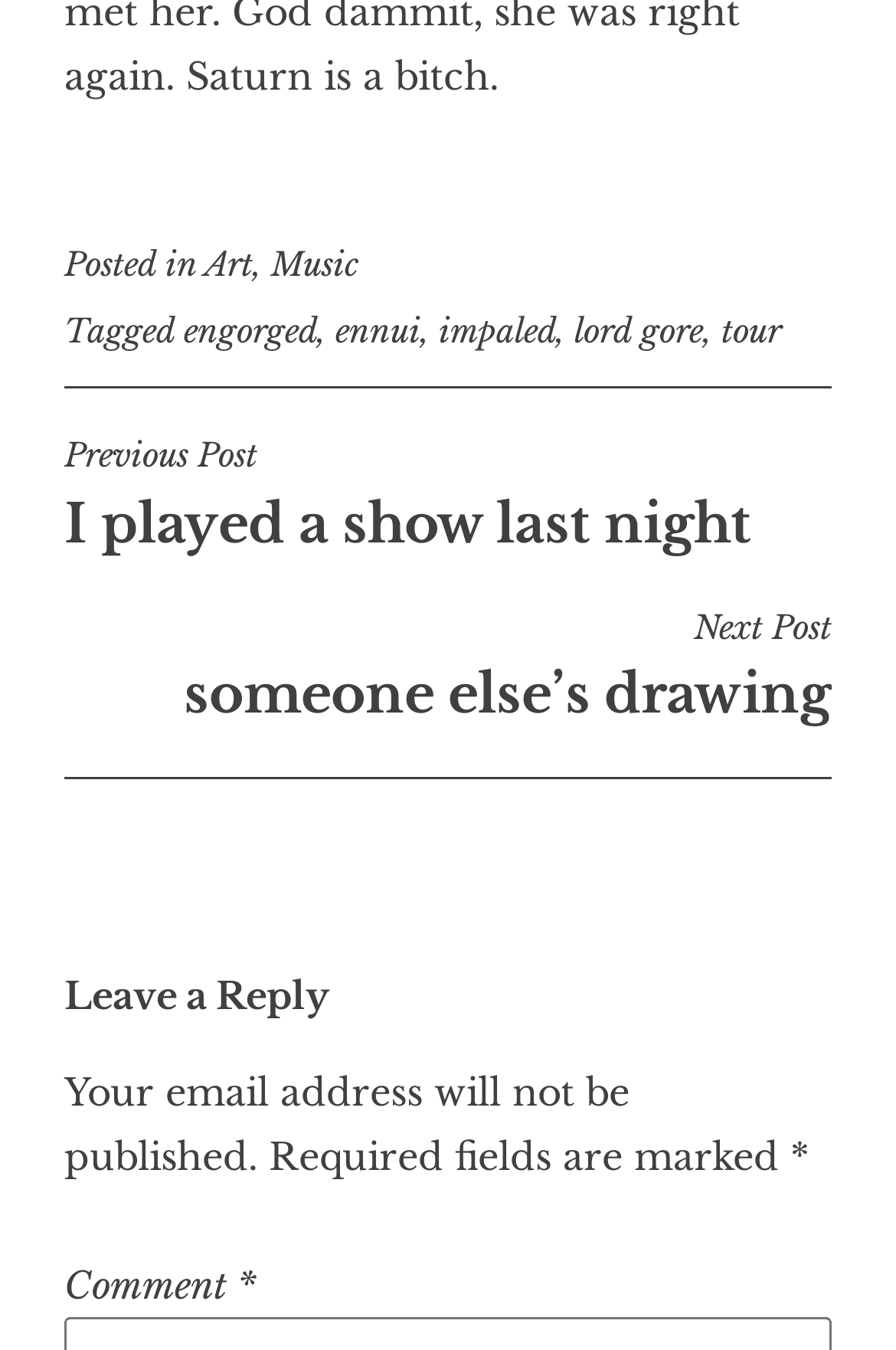Indicate the bounding box coordinates of the element that must be clicked to execute the instruction: "View the 'Music' category". The coordinates should be given as four float numbers between 0 and 1, i.e., [left, top, right, bottom].

[0.303, 0.18, 0.4, 0.211]